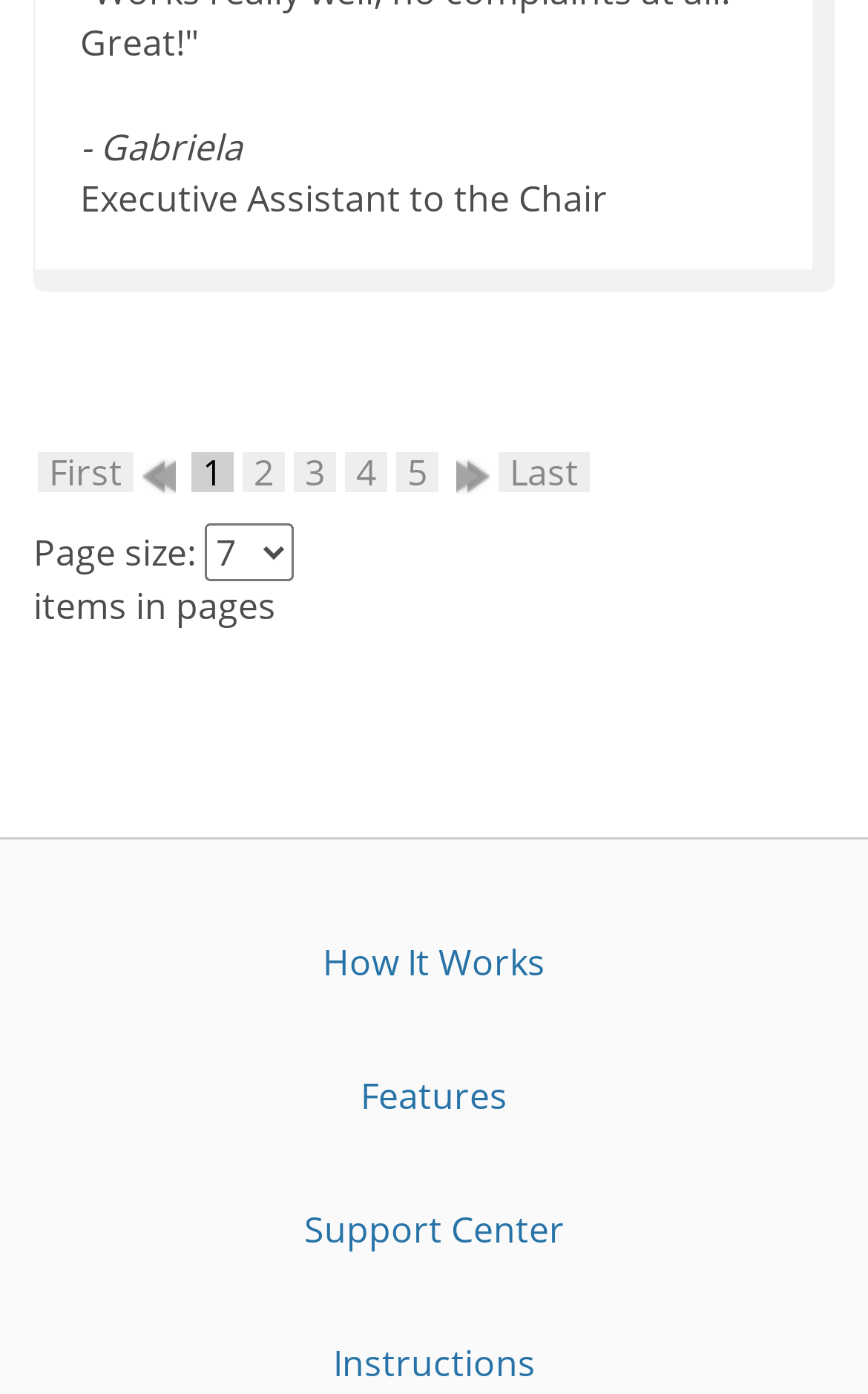Provide a one-word or brief phrase answer to the question:
How many page size options are available?

3